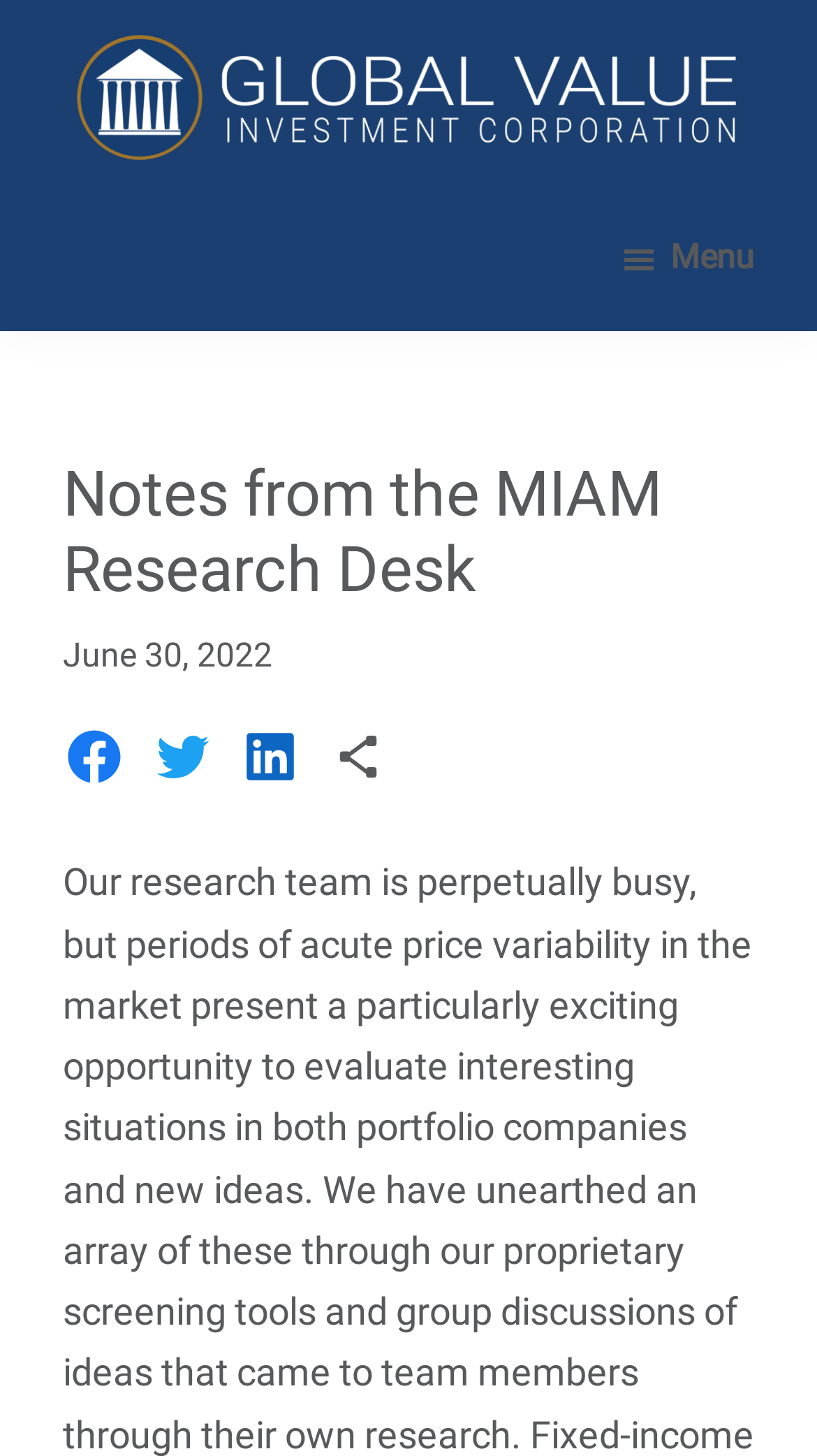Identify the bounding box coordinates for the UI element described as: "Share on LinkedIn". The coordinates should be provided as four floats between 0 and 1: [left, top, right, bottom].

[0.292, 0.499, 0.369, 0.542]